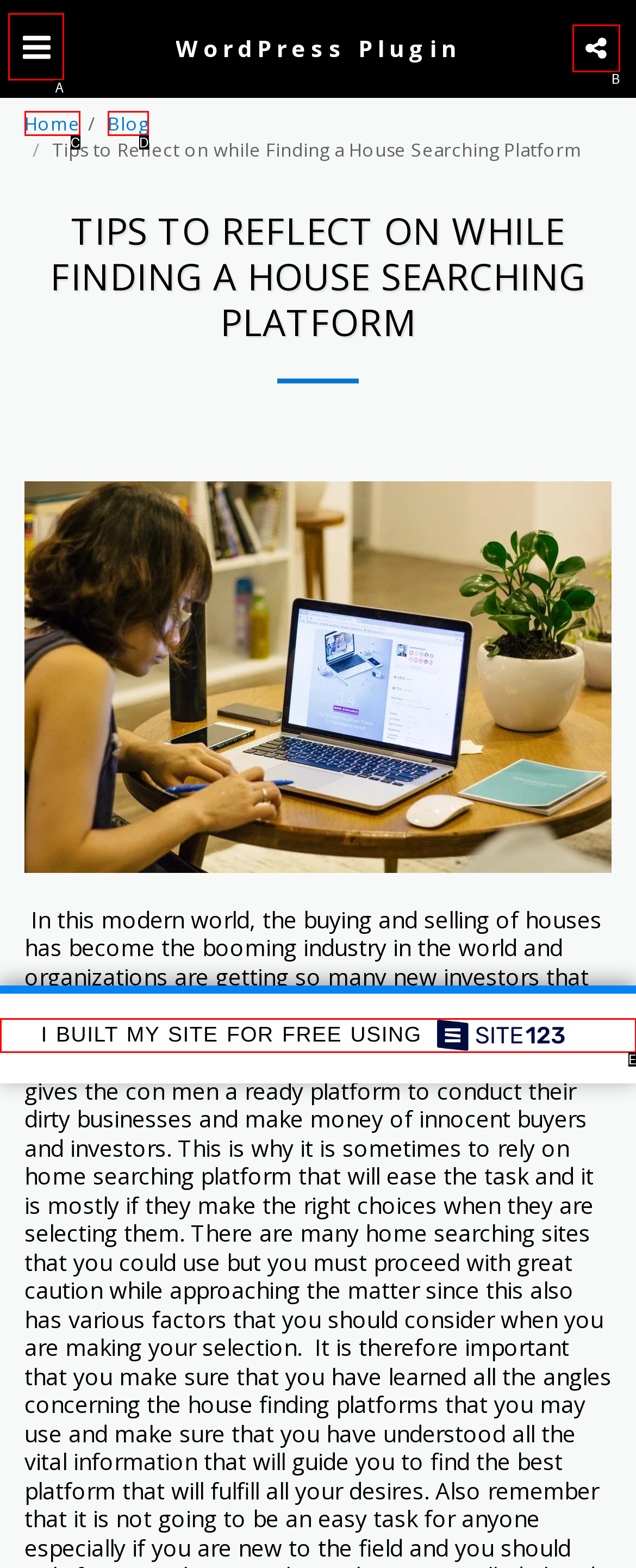Refer to the element description: alt="share-alt" and identify the matching HTML element. State your answer with the appropriate letter.

B